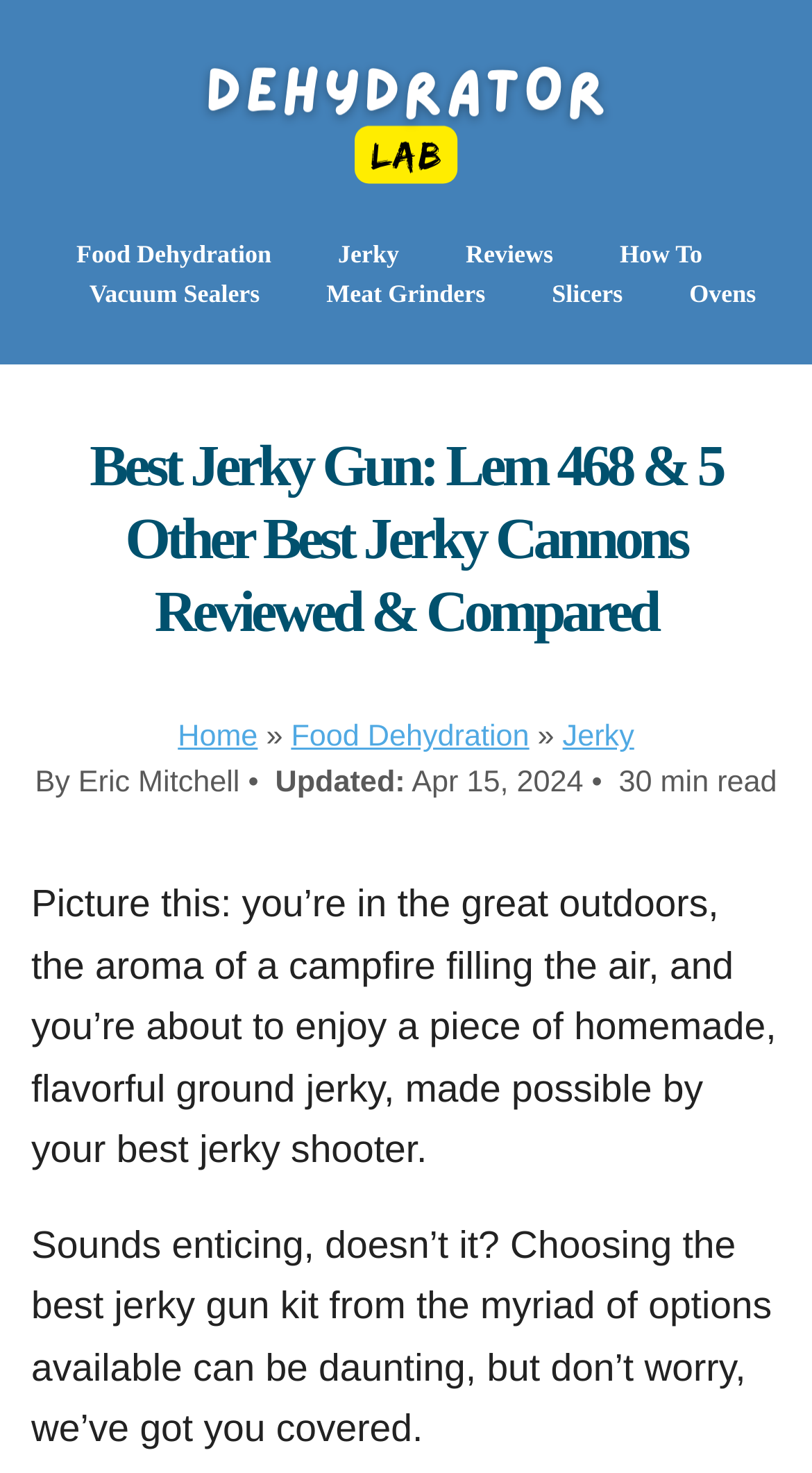What is the topic of the article? Based on the screenshot, please respond with a single word or phrase.

Best Jerky Gun